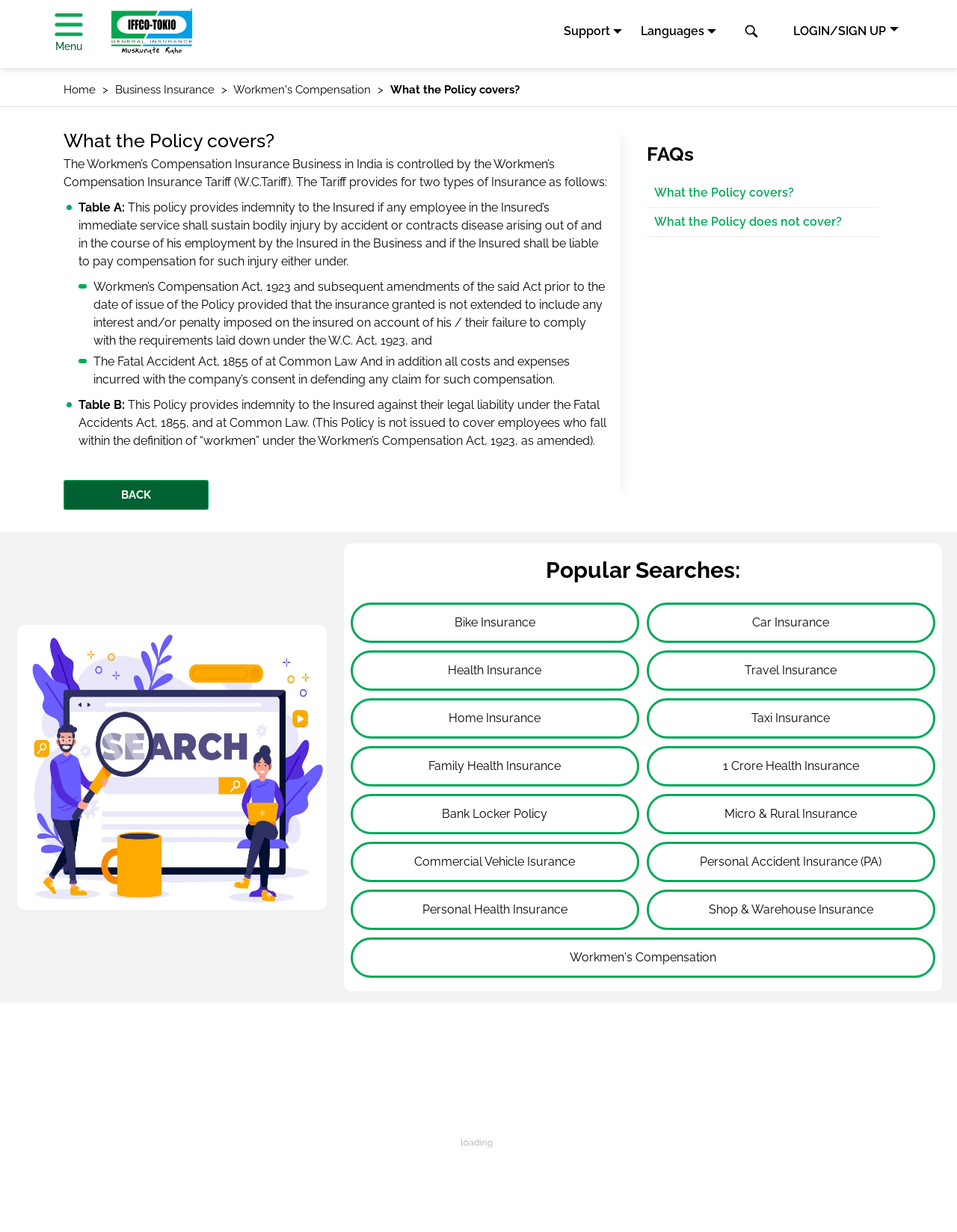What is the purpose of the 'LOGIN/SIGN UP' button?
Answer the question with as much detail as possible.

The 'LOGIN/SIGN UP' button is likely used to allow users to access their account or sign up for a new account, as it has a popup menu associated with it.